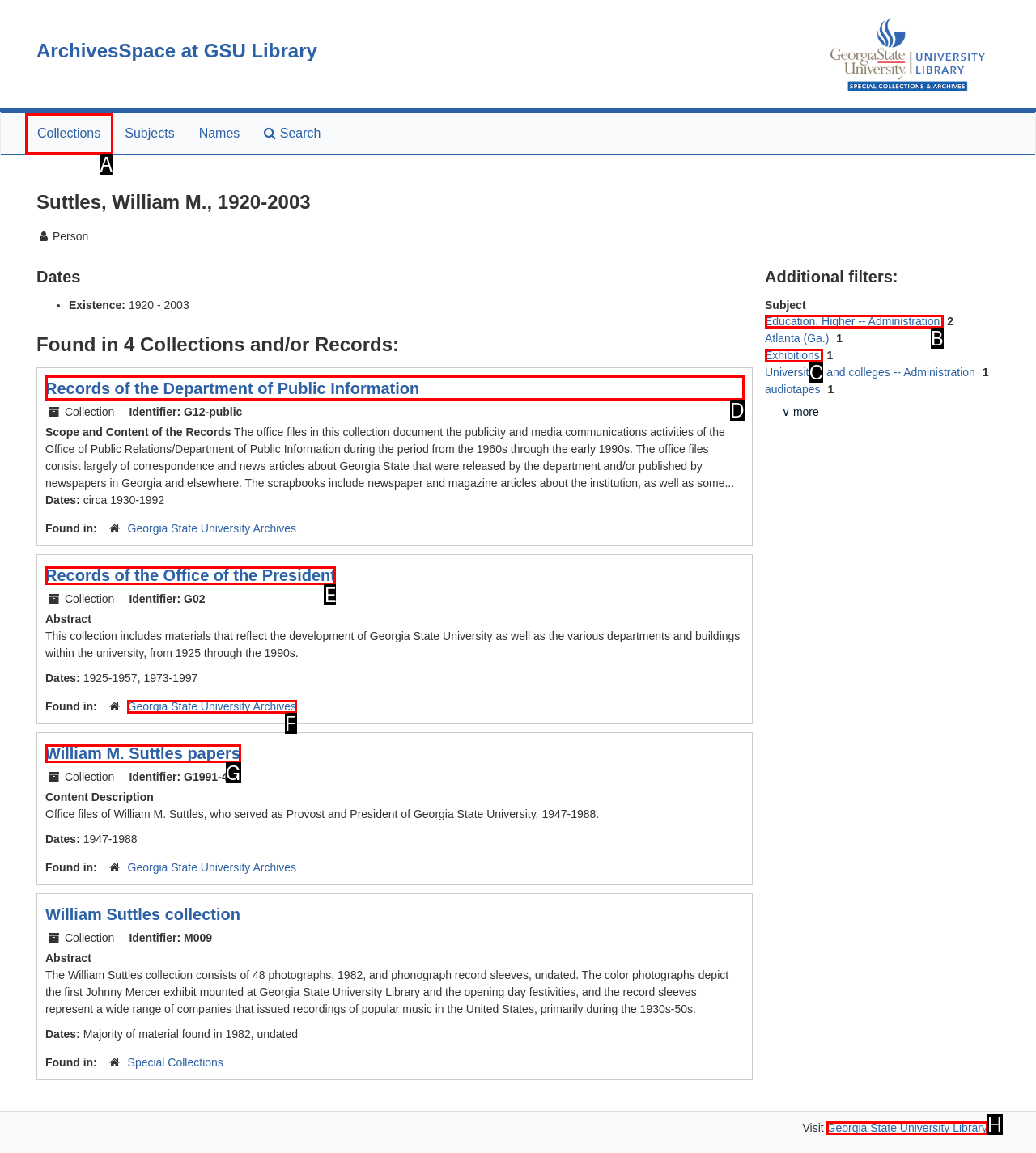Tell me which one HTML element I should click to complete the following task: View the 'Records of the Department of Public Information' Answer with the option's letter from the given choices directly.

D